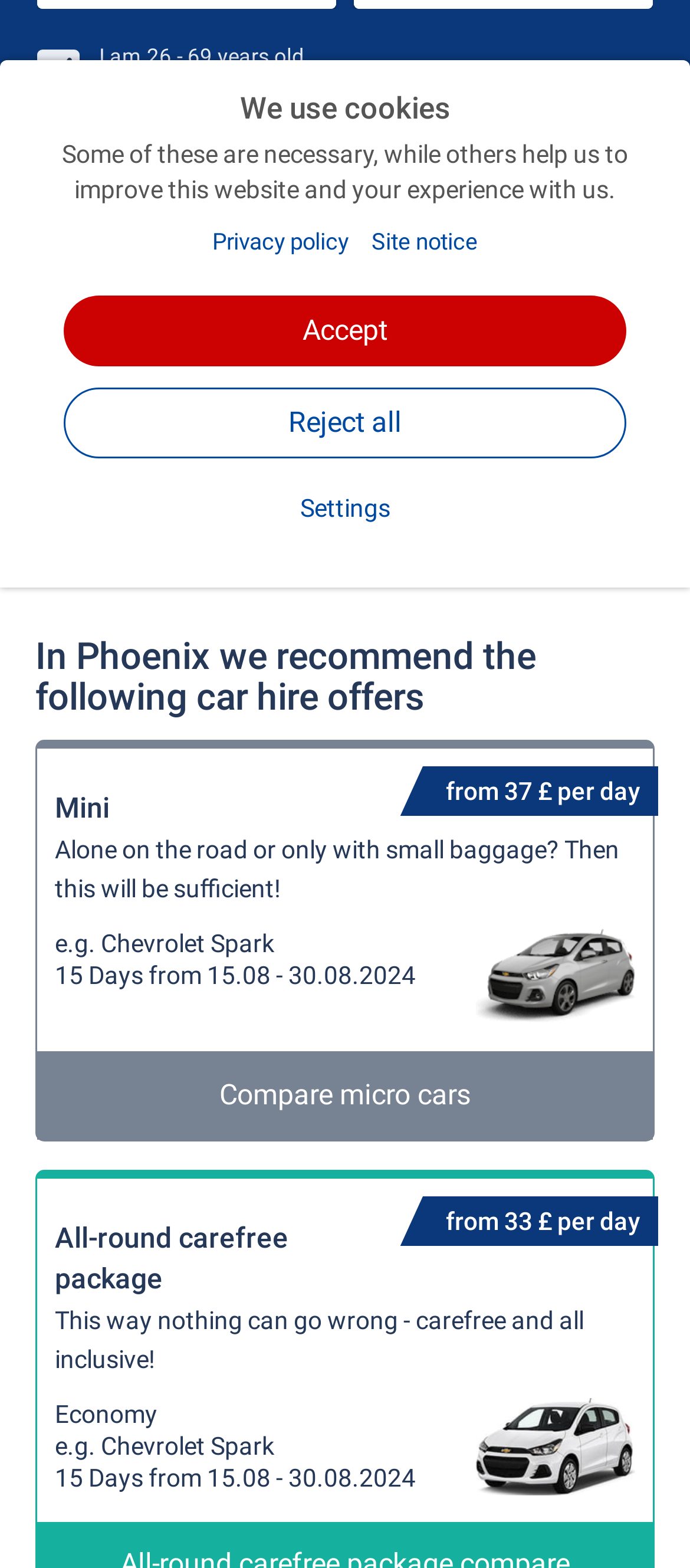Using the element description: "Use Monospaced Font", determine the bounding box coordinates for the specified UI element. The coordinates should be four float numbers between 0 and 1, [left, top, right, bottom].

None